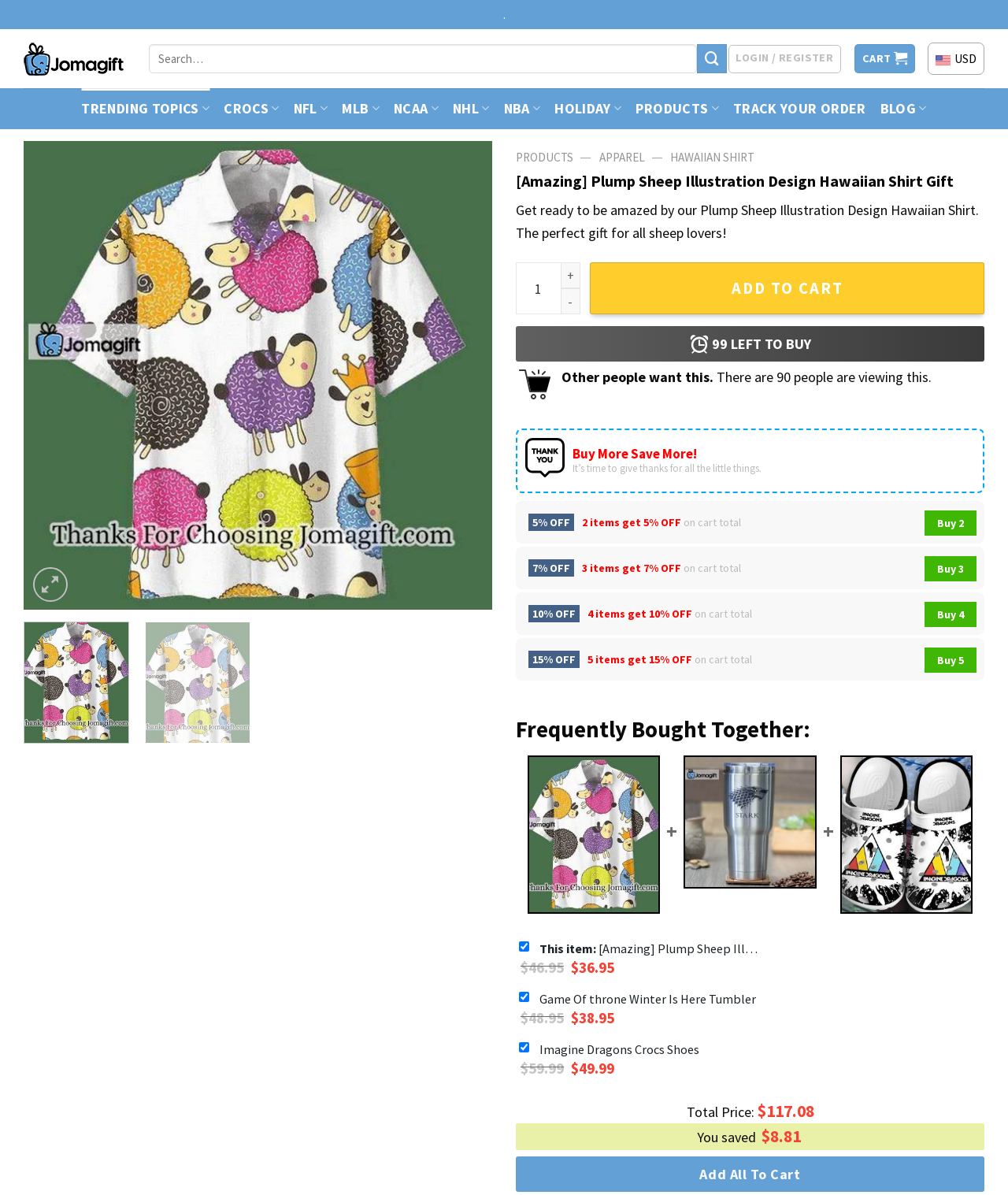Please identify the bounding box coordinates for the region that you need to click to follow this instruction: "Check the frequently bought together products".

[0.512, 0.598, 0.977, 0.623]